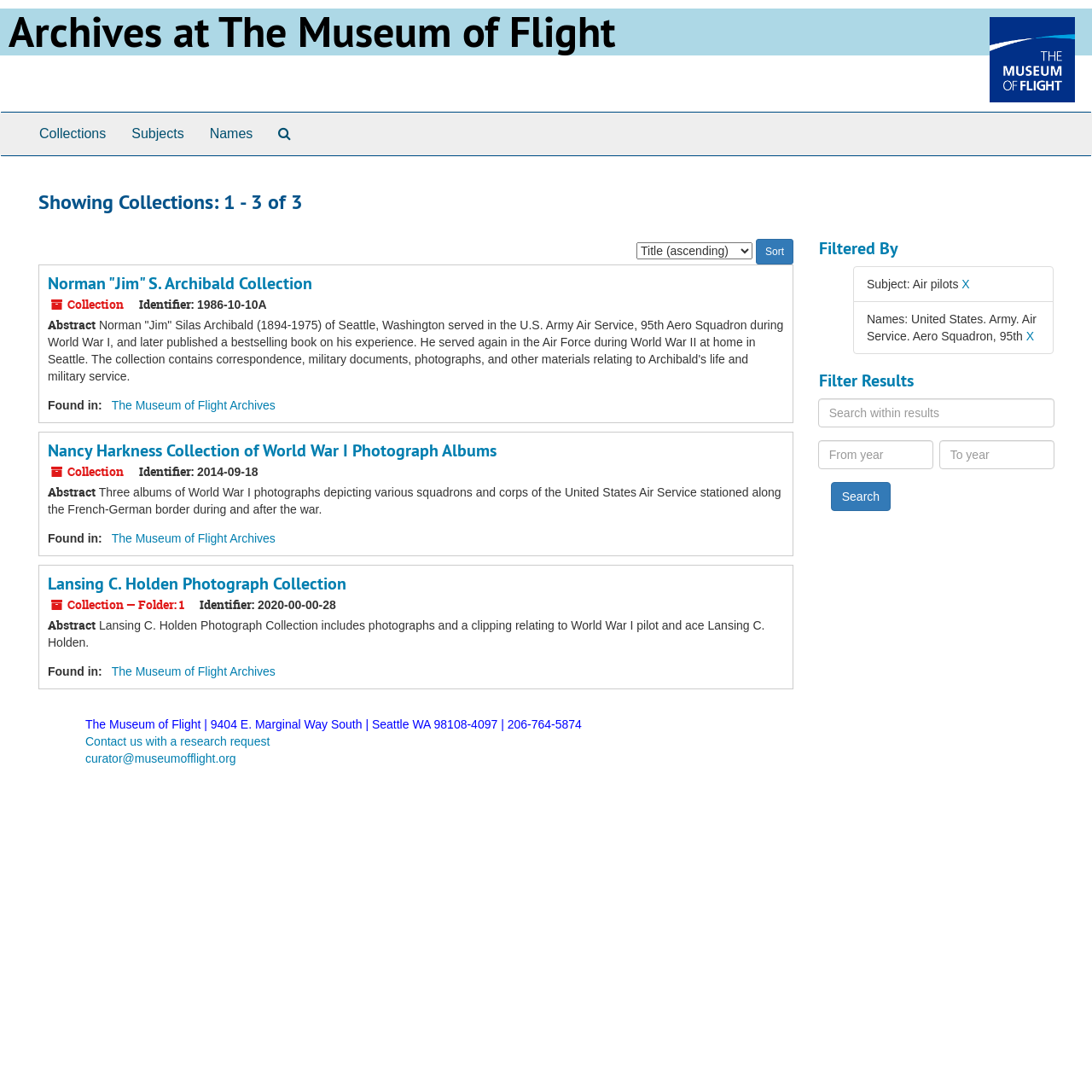How many collections are shown on this page?
Based on the visual content, answer with a single word or a brief phrase.

3